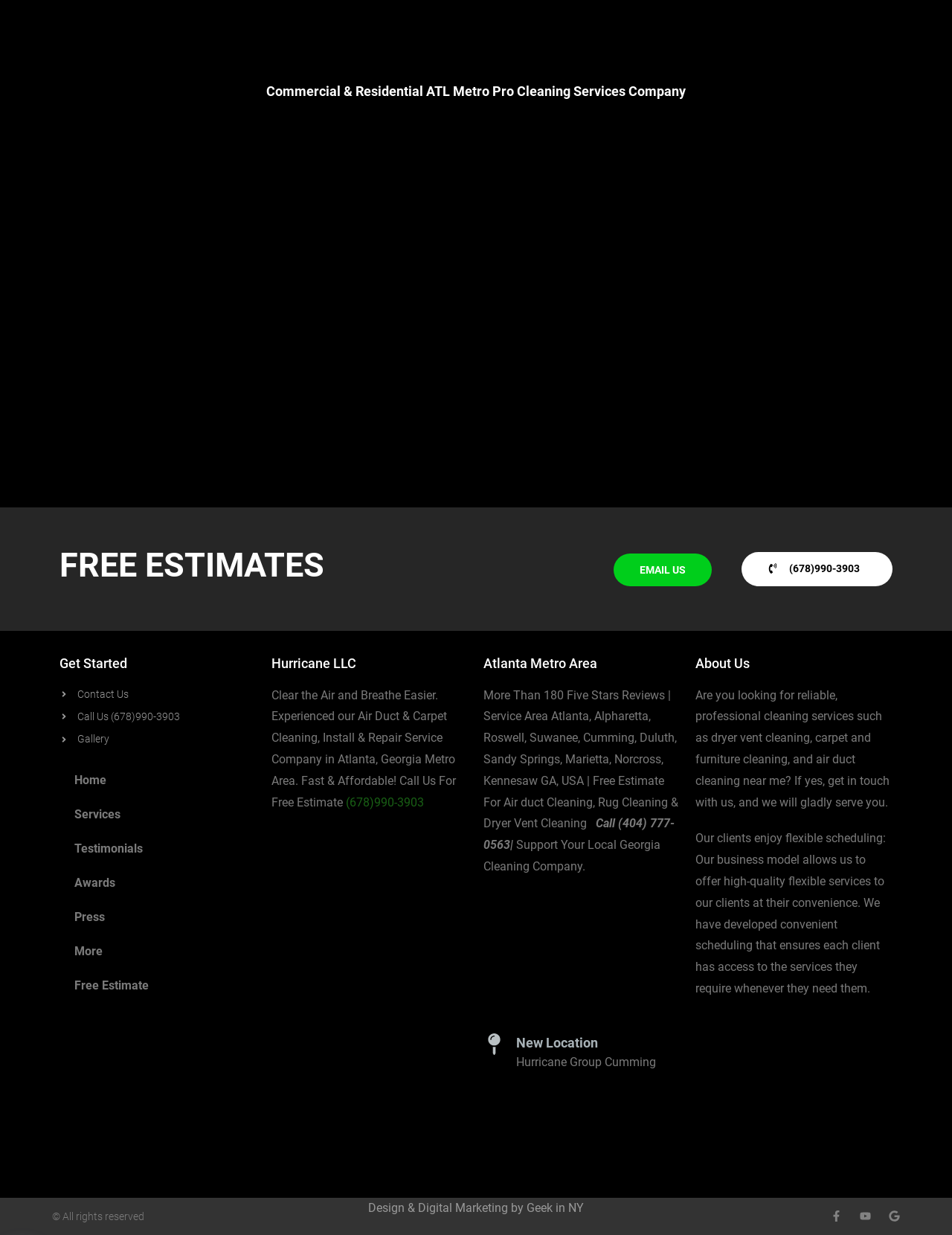Please give the bounding box coordinates of the area that should be clicked to fulfill the following instruction: "Visit the 'New Location'". The coordinates should be in the format of four float numbers from 0 to 1, i.e., [left, top, right, bottom].

[0.542, 0.838, 0.628, 0.85]